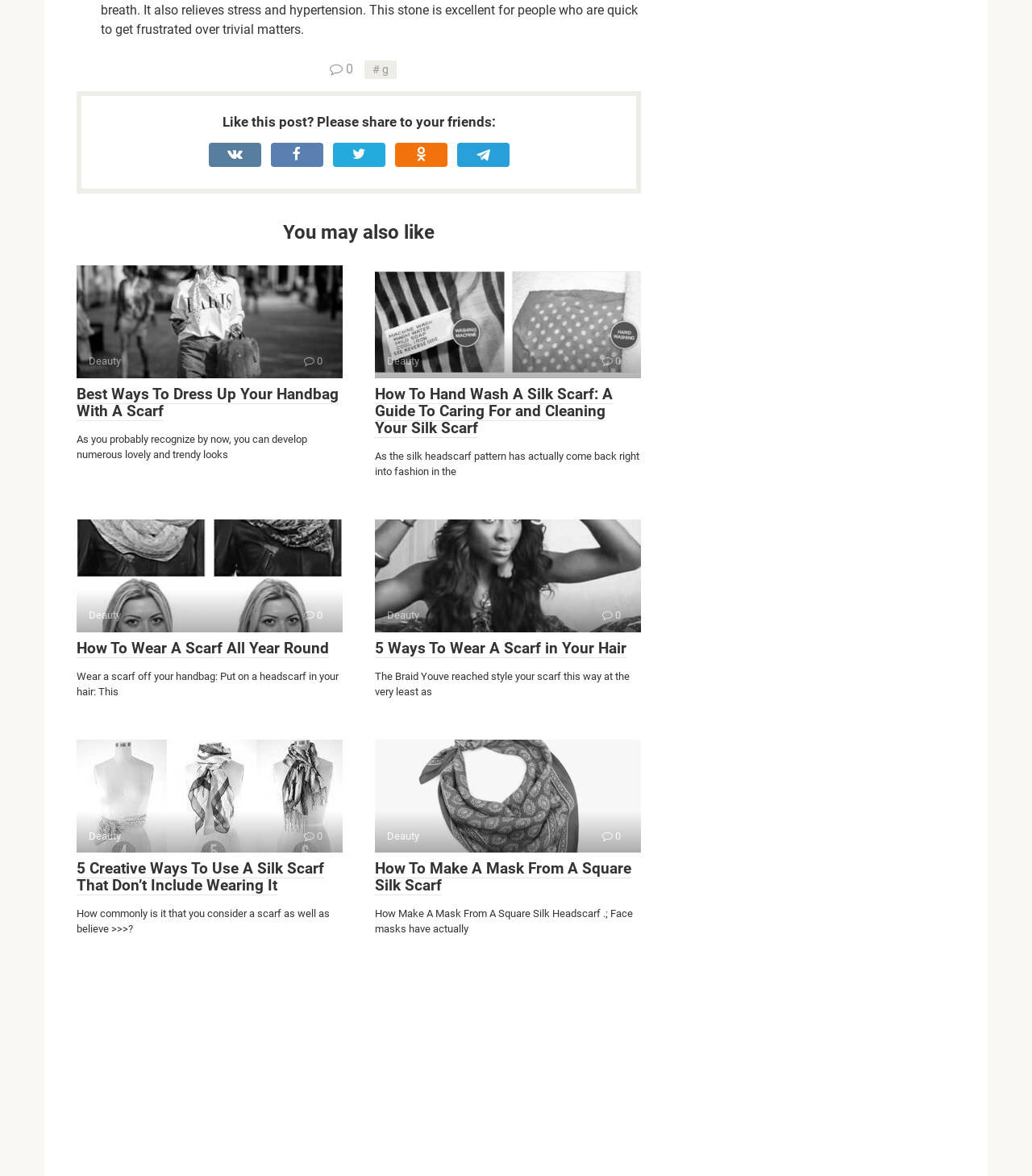Please find the bounding box for the UI element described by: "Deauty 0".

[0.074, 0.629, 0.332, 0.725]